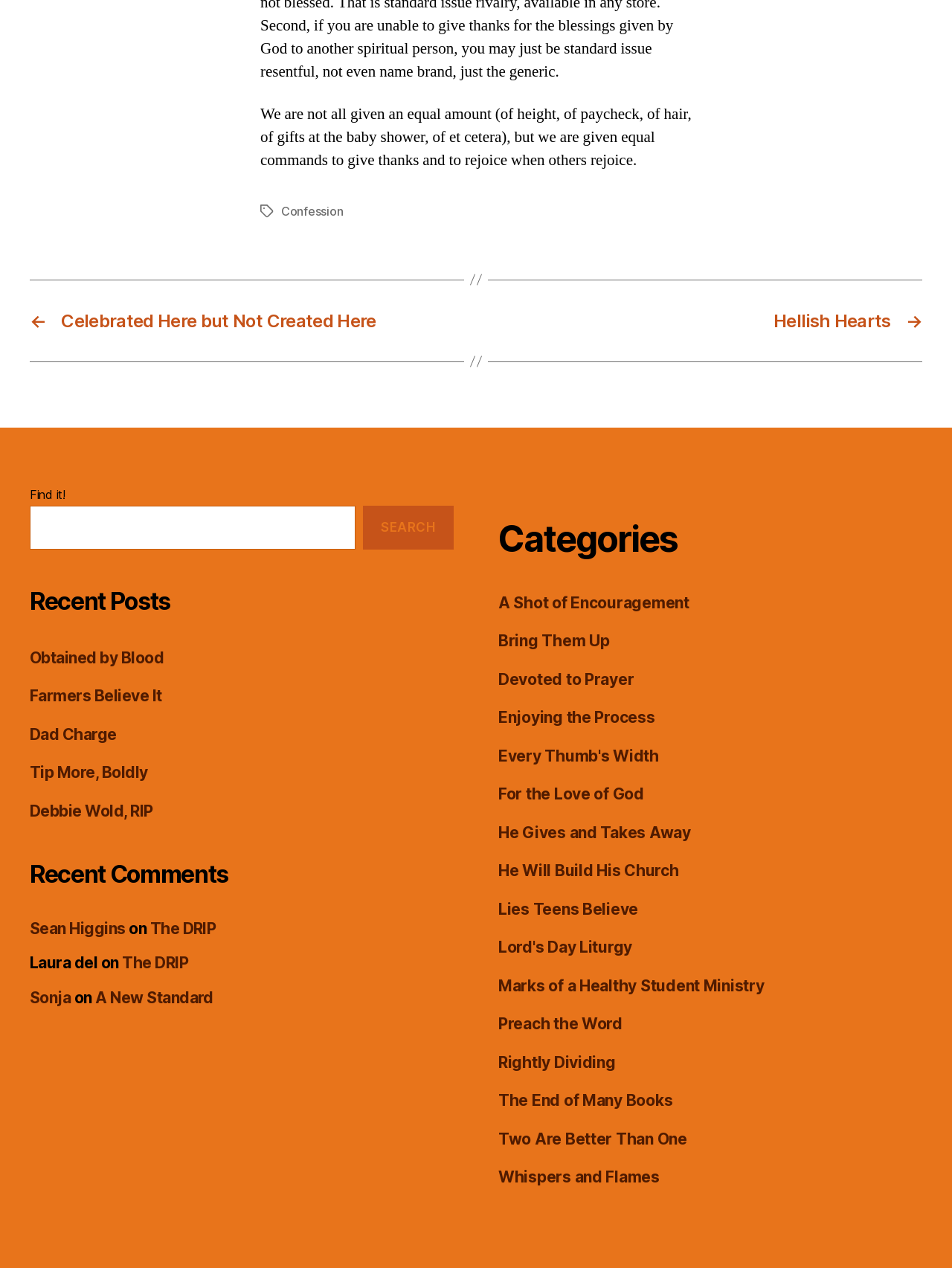Bounding box coordinates are specified in the format (top-left x, top-left y, bottom-right x, bottom-right y). All values are floating point numbers bounded between 0 and 1. Please provide the bounding box coordinate of the region this sentence describes: A Shot of Encouragement

[0.523, 0.468, 0.719, 0.482]